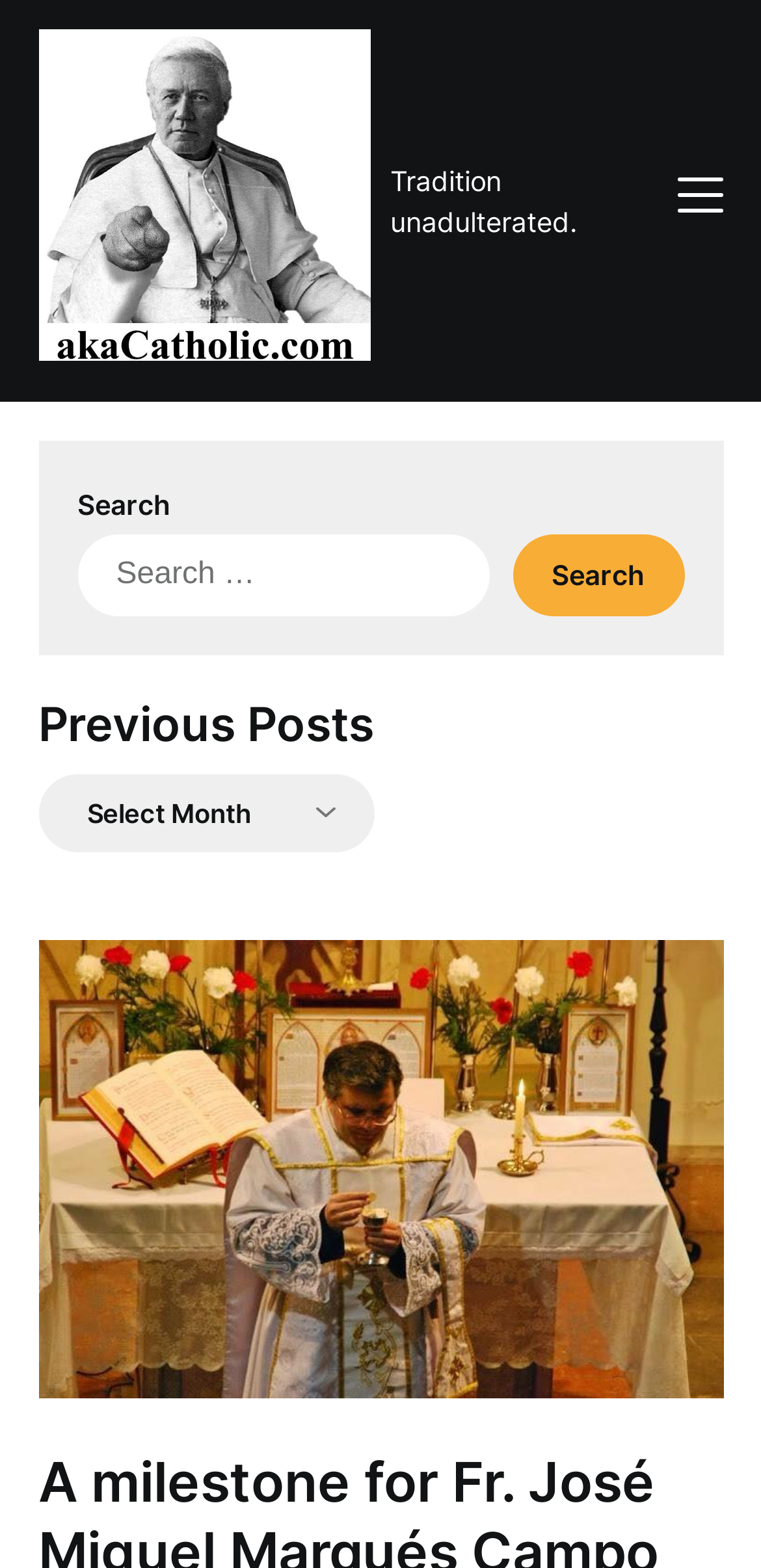What is the first word of the main text?
Please provide a single word or phrase as the answer based on the screenshot.

Tradition